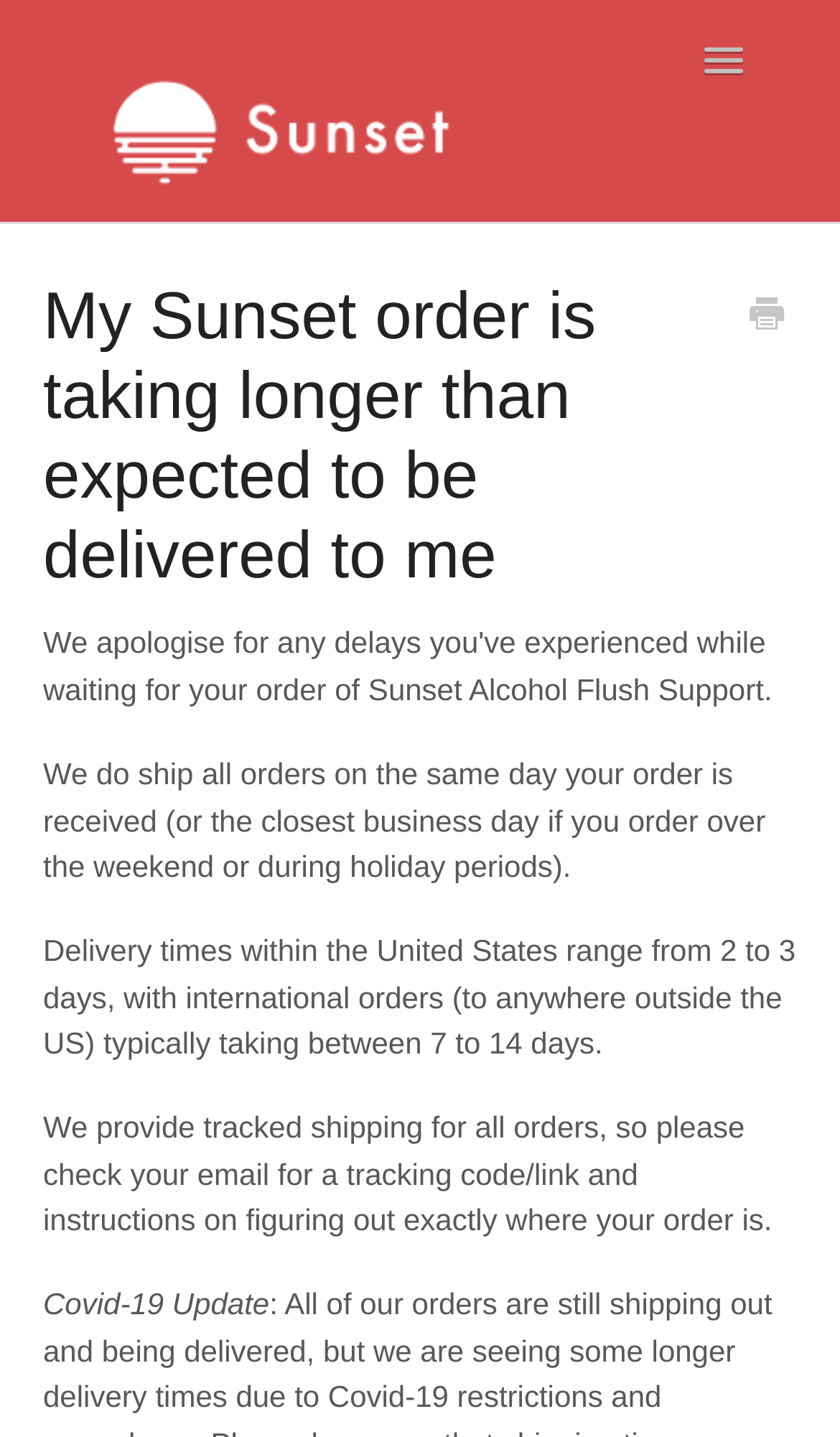Please identify the bounding box coordinates of the element I should click to complete this instruction: 'contact us'. The coordinates should be given as four float numbers between 0 and 1, like this: [left, top, right, bottom].

[0.4, 0.515, 0.6, 0.584]